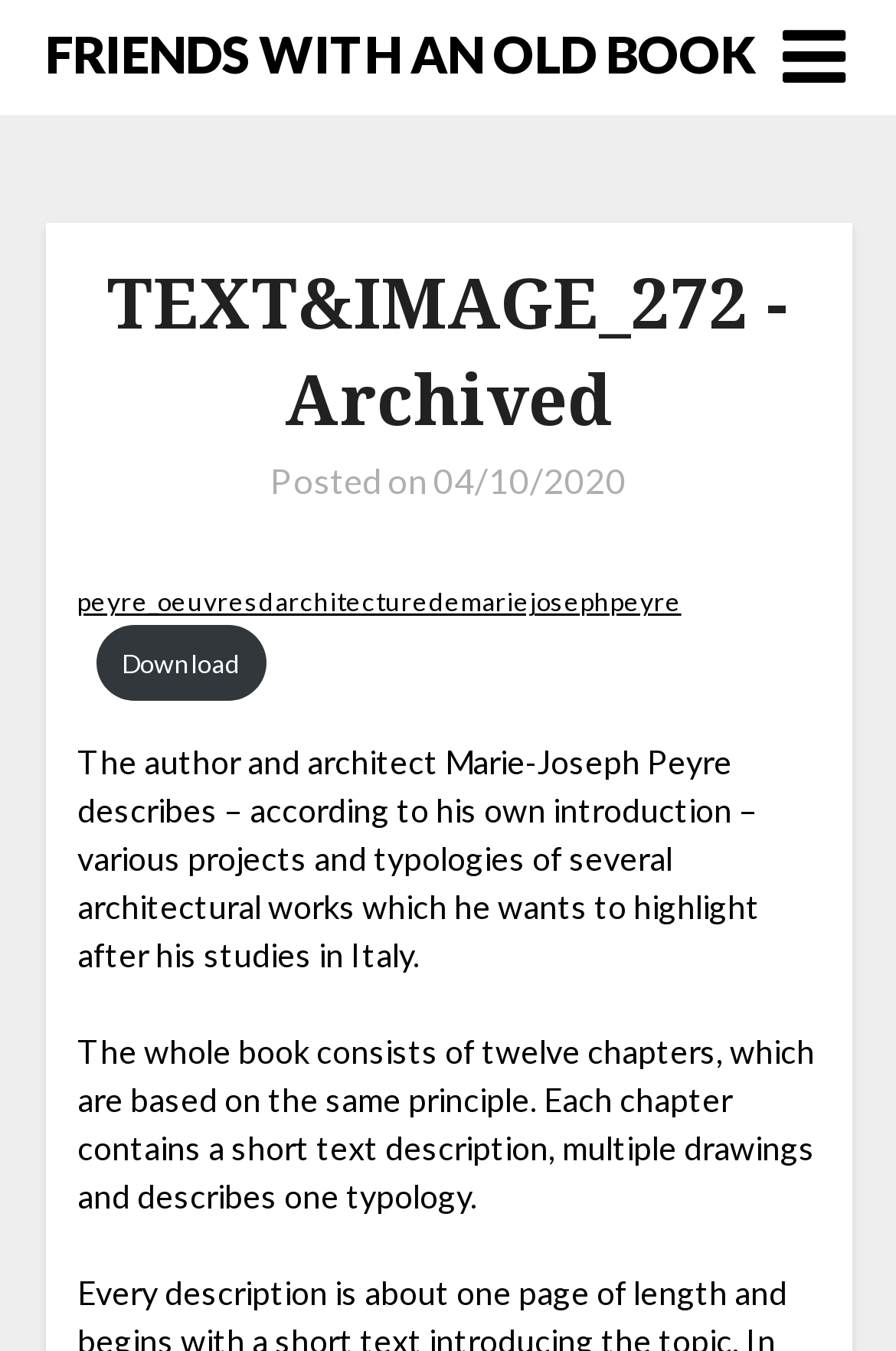Respond with a single word or phrase:
What is the focus of the book?

Architectural works